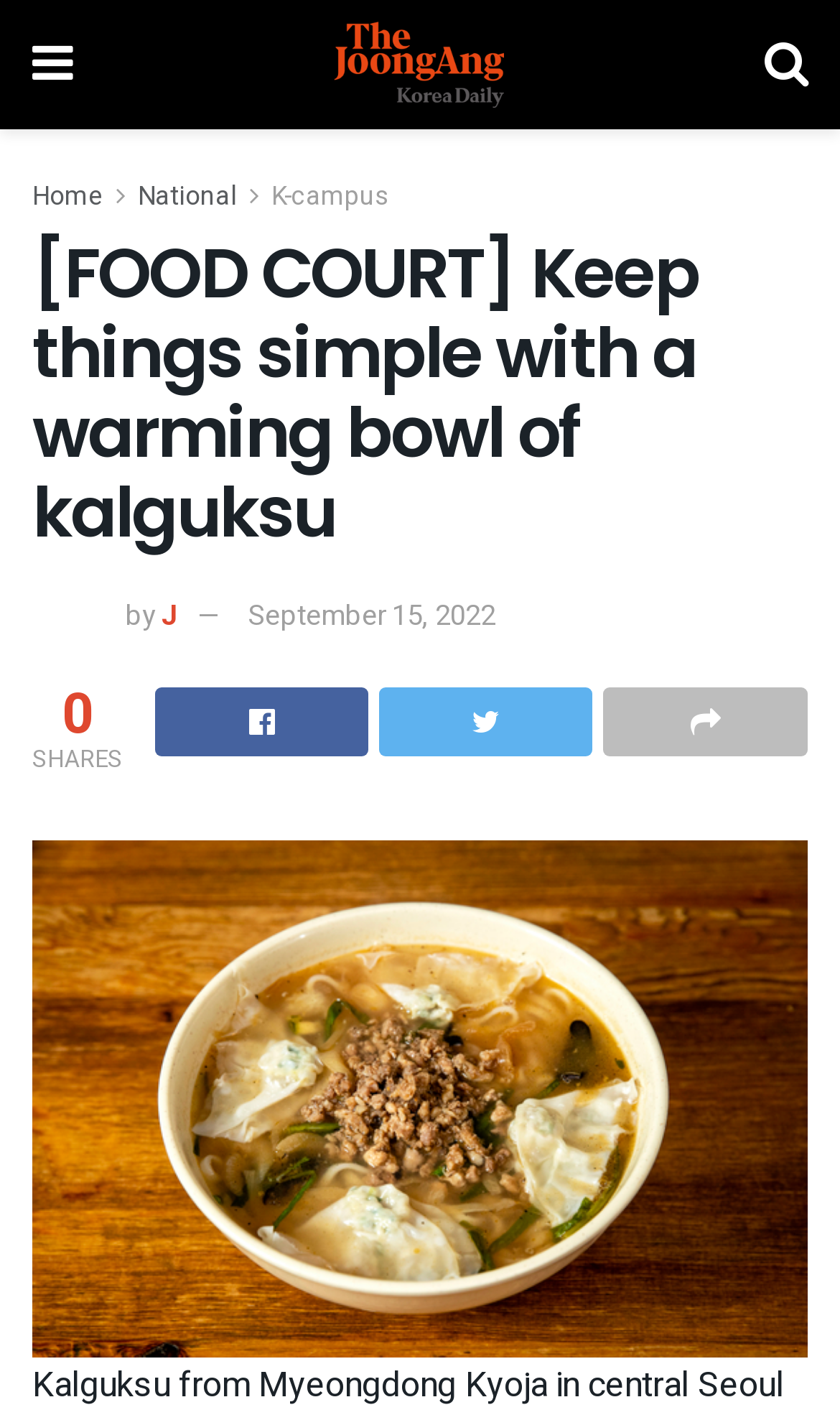Identify the bounding box coordinates for the UI element described as follows: alt="THE JOONGANG KOREA DAILY". Use the format (top-left x, top-left y, bottom-right x, bottom-right y) and ensure all values are floating point numbers between 0 and 1.

[0.397, 0.015, 0.6, 0.076]